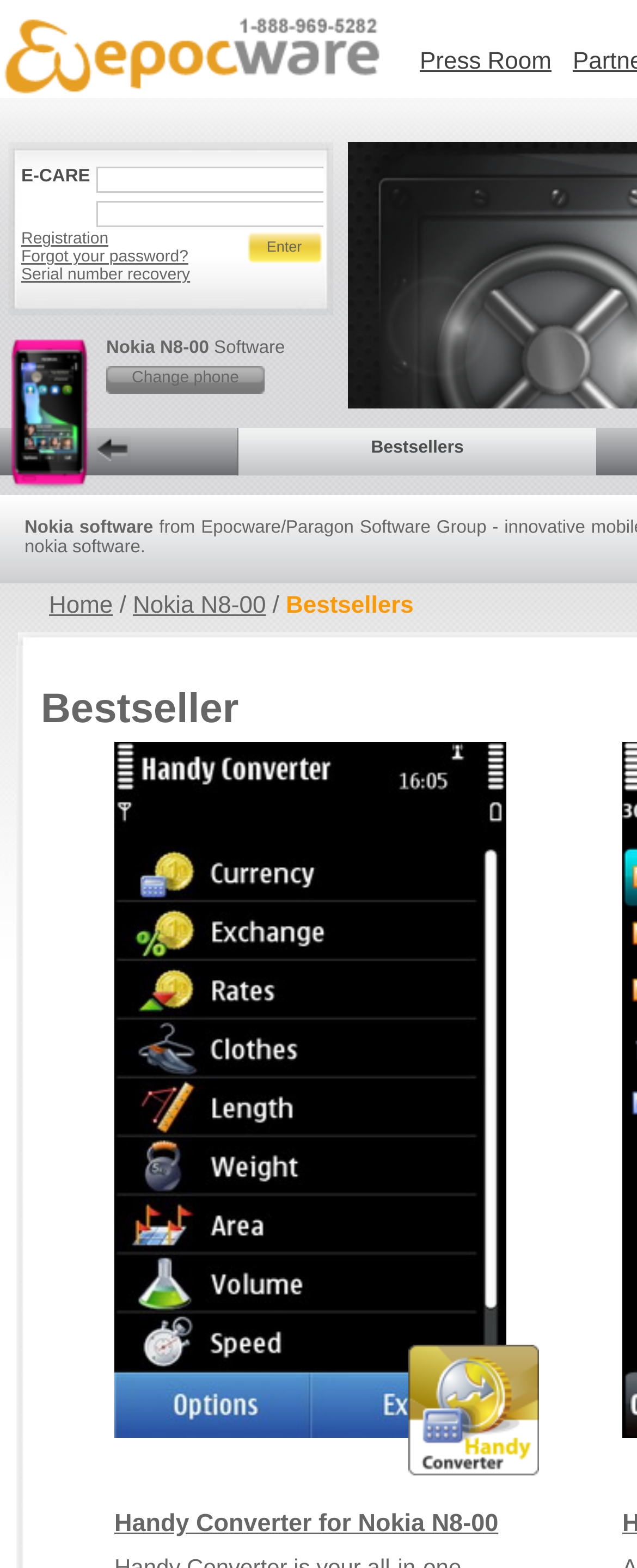Find the bounding box coordinates for the area that must be clicked to perform this action: "Enter text in the first input field".

[0.152, 0.106, 0.511, 0.123]